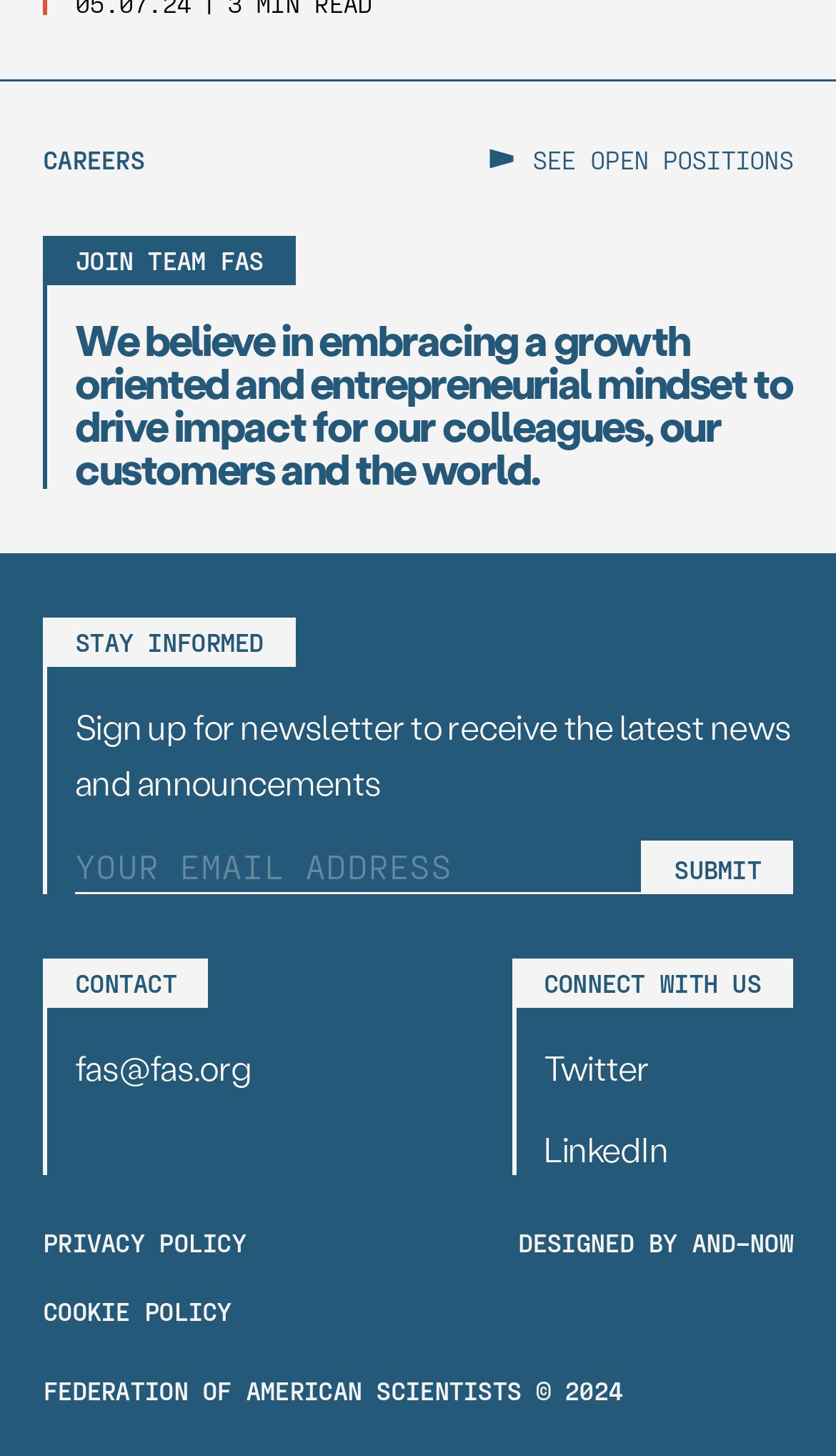Please identify the bounding box coordinates of the area that needs to be clicked to follow this instruction: "Follow us on Twitter".

[0.65, 0.718, 0.777, 0.748]